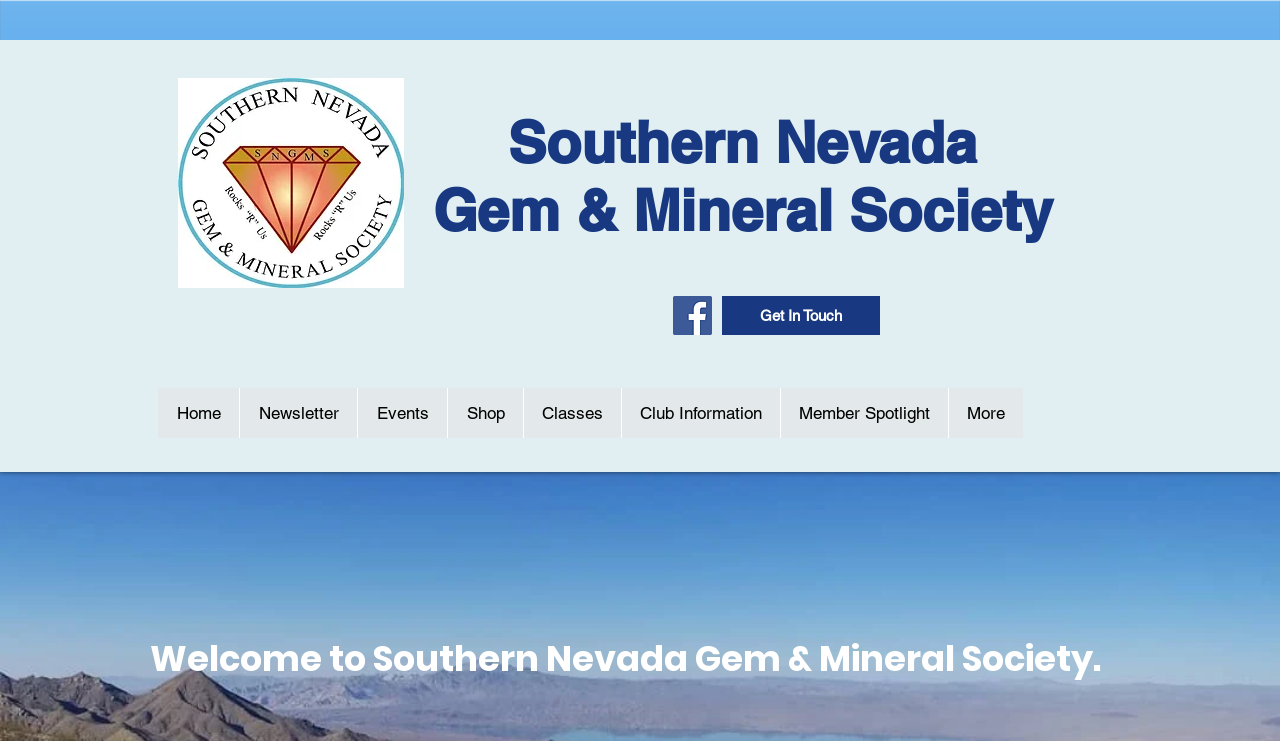Given the description "Club Information", provide the bounding box coordinates of the corresponding UI element.

[0.485, 0.524, 0.609, 0.591]